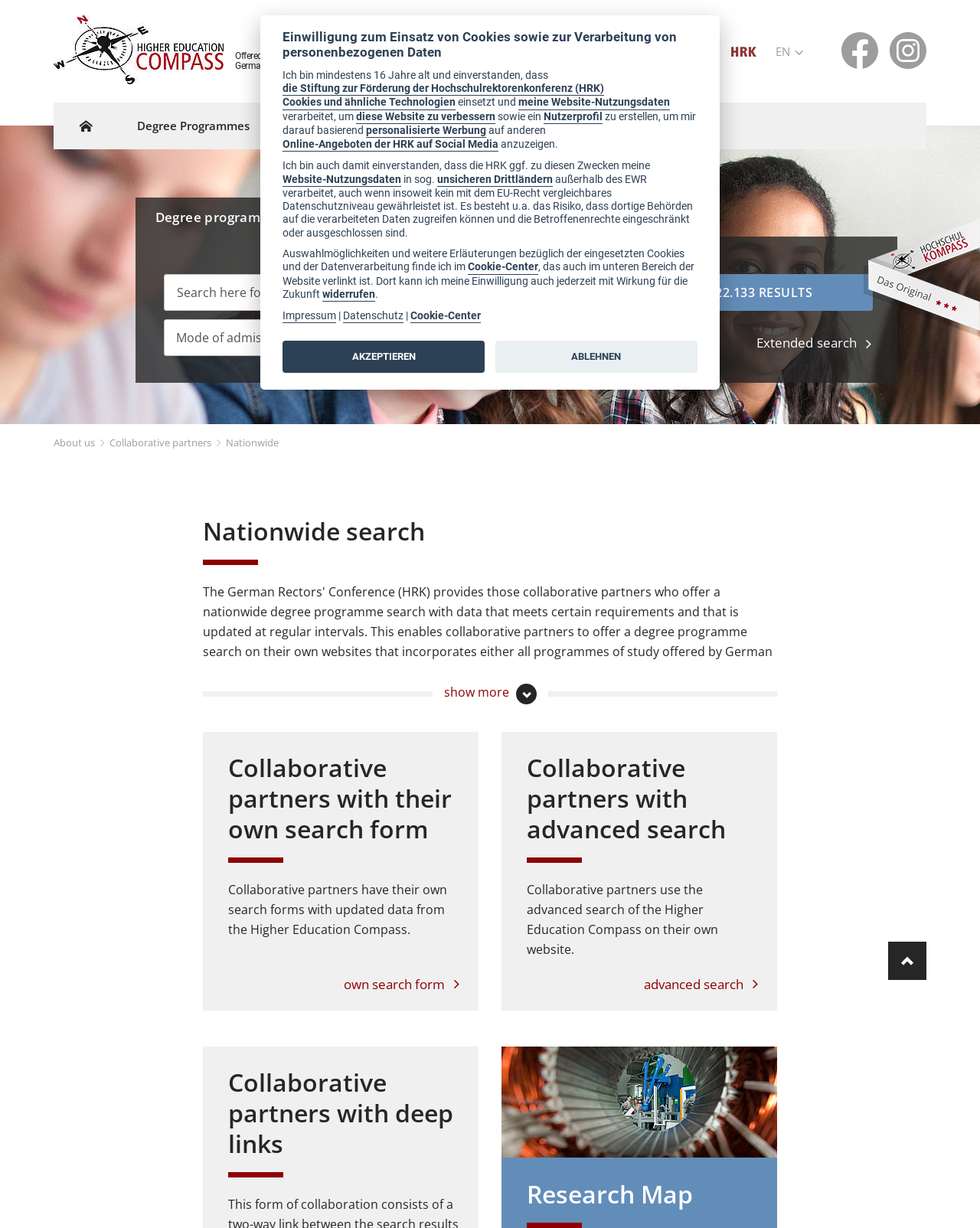Given the following UI element description: "Cookies und ähnliche Technologien", find the bounding box coordinates in the webpage screenshot.

[0.288, 0.078, 0.465, 0.089]